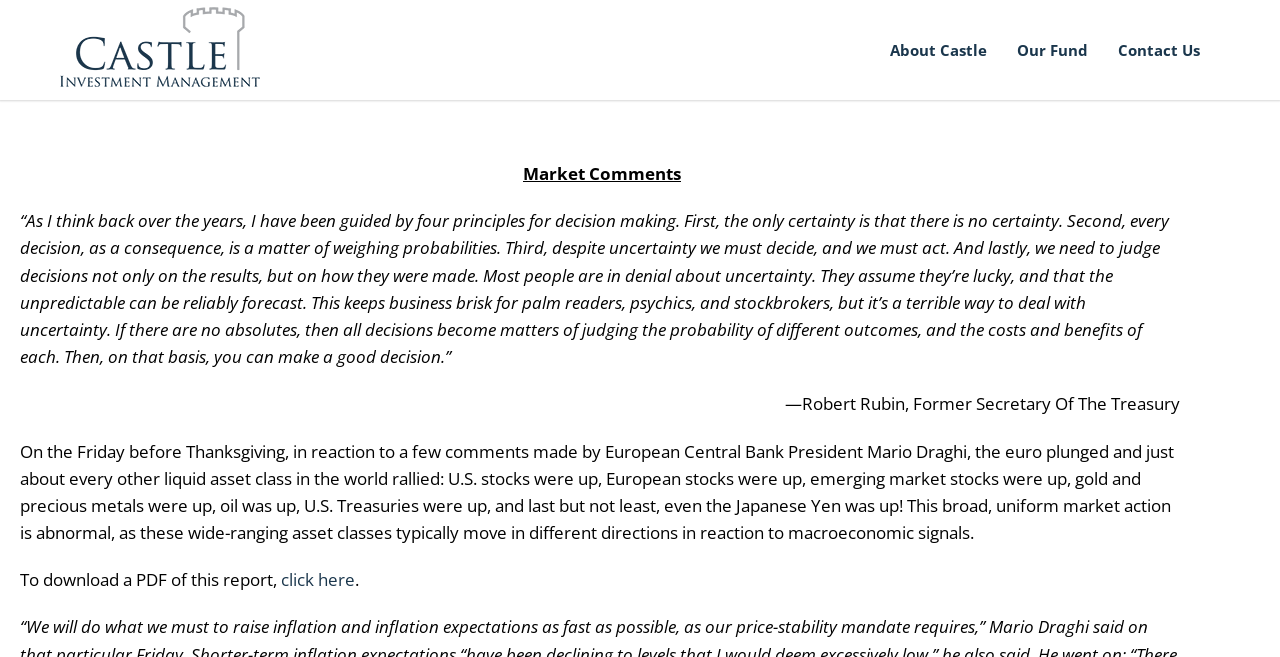What is the name of the investment management company?
Look at the image and respond with a one-word or short-phrase answer.

Castle Investment Management